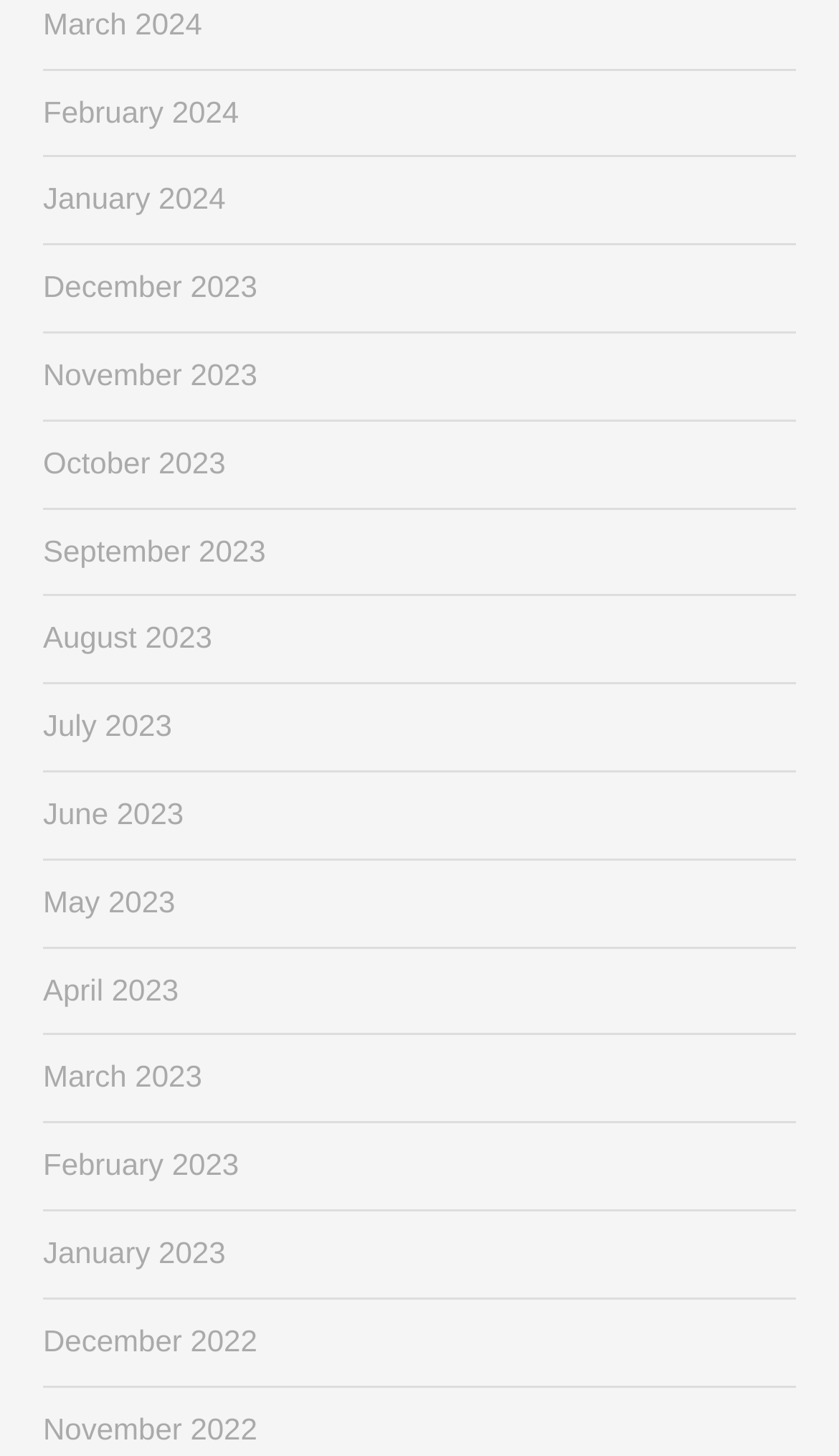Please look at the image and answer the question with a detailed explanation: What is the month above February 2024?

By analyzing the bounding box coordinates, I determined that the link 'March 2024' is located above the link 'February 2024'.